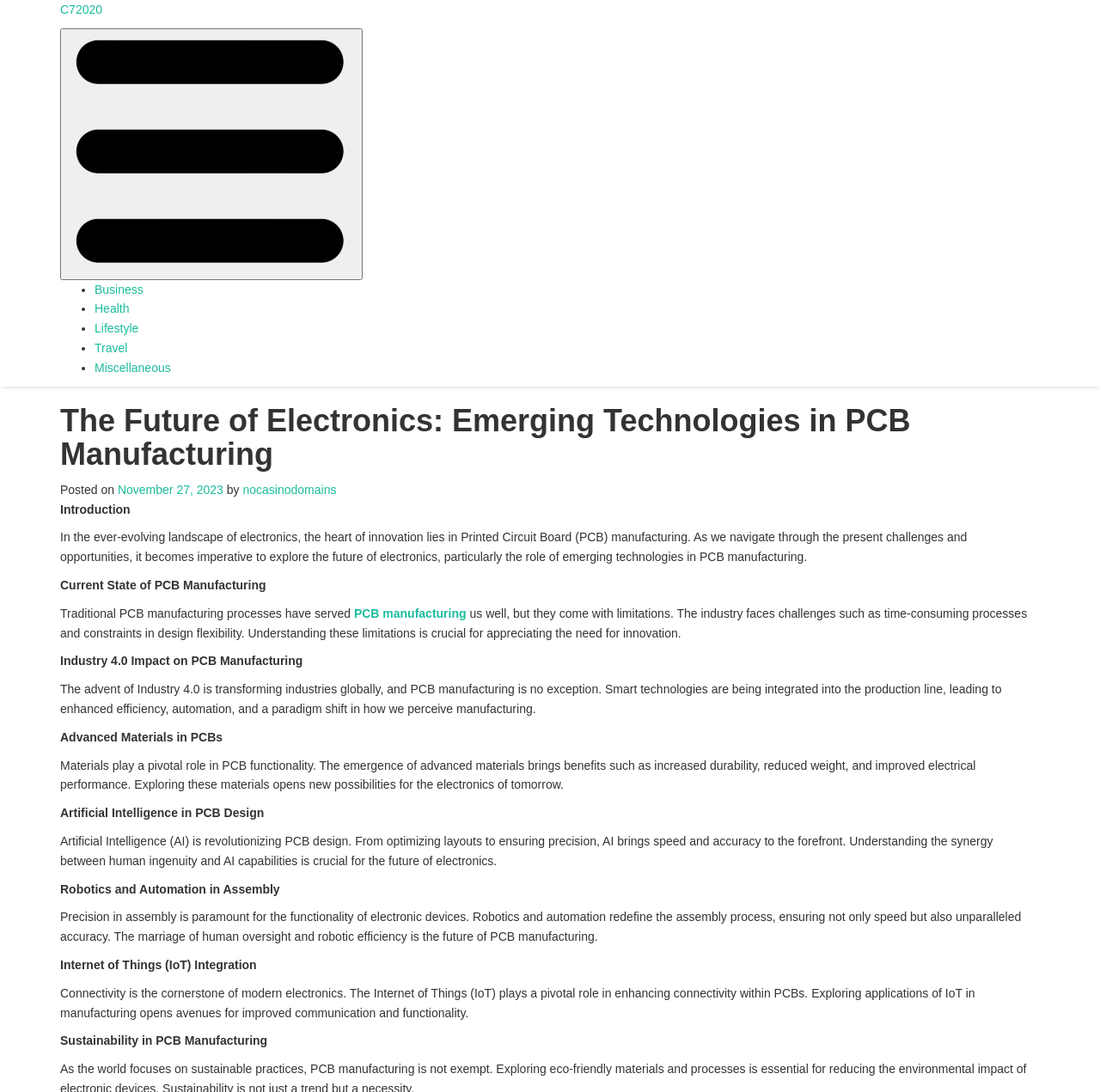Pinpoint the bounding box coordinates of the clickable element needed to complete the instruction: "Click the camolin Icon button". The coordinates should be provided as four float numbers between 0 and 1: [left, top, right, bottom].

[0.055, 0.026, 0.33, 0.256]